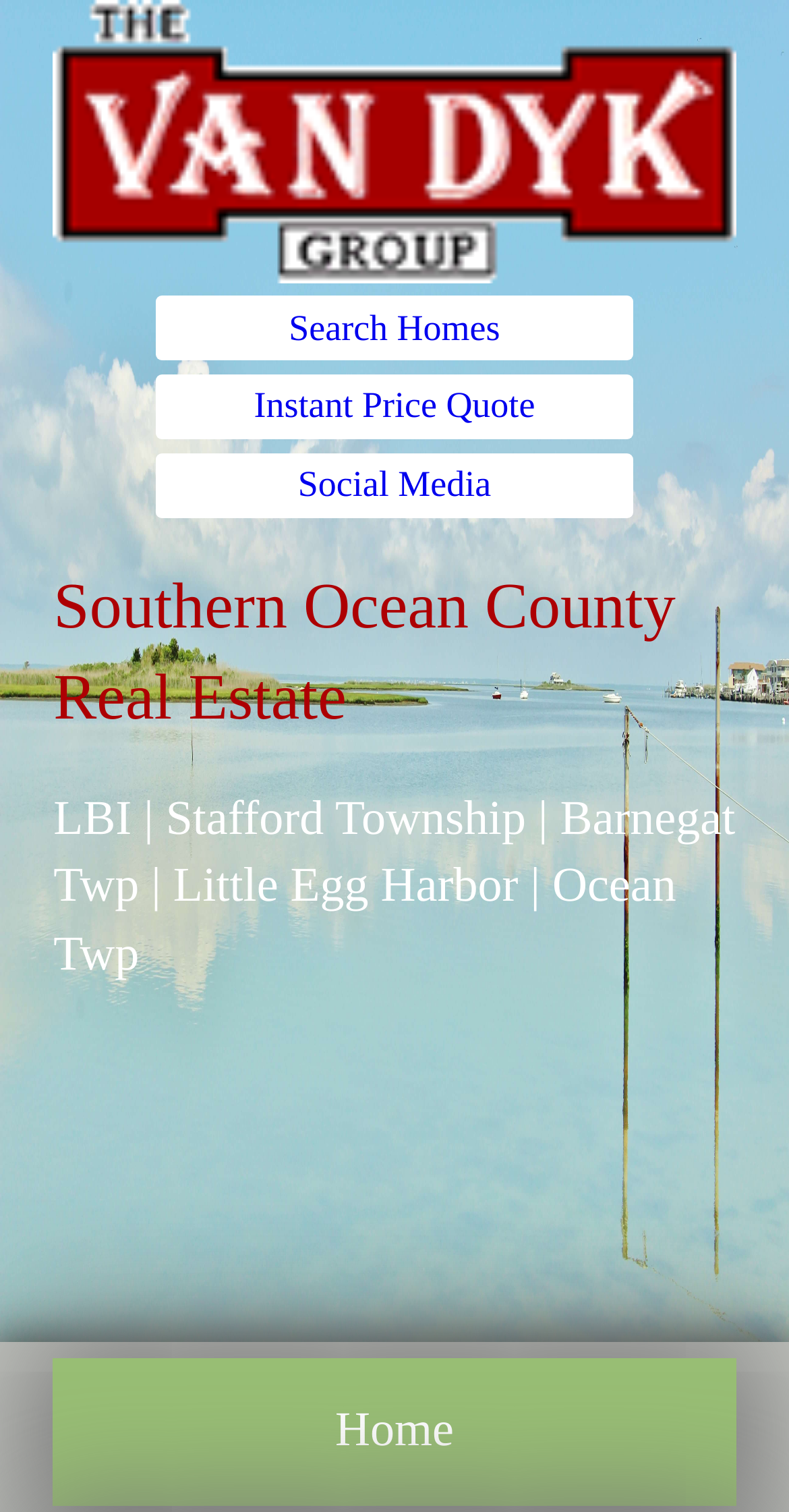How many main sections are there on this webpage?
Carefully analyze the image and provide a detailed answer to the question.

By analyzing the bounding box coordinates, I can see that there are three main sections on this webpage: the top section with the image and links, the middle section with headings, and the bottom section with a link to 'Home'.